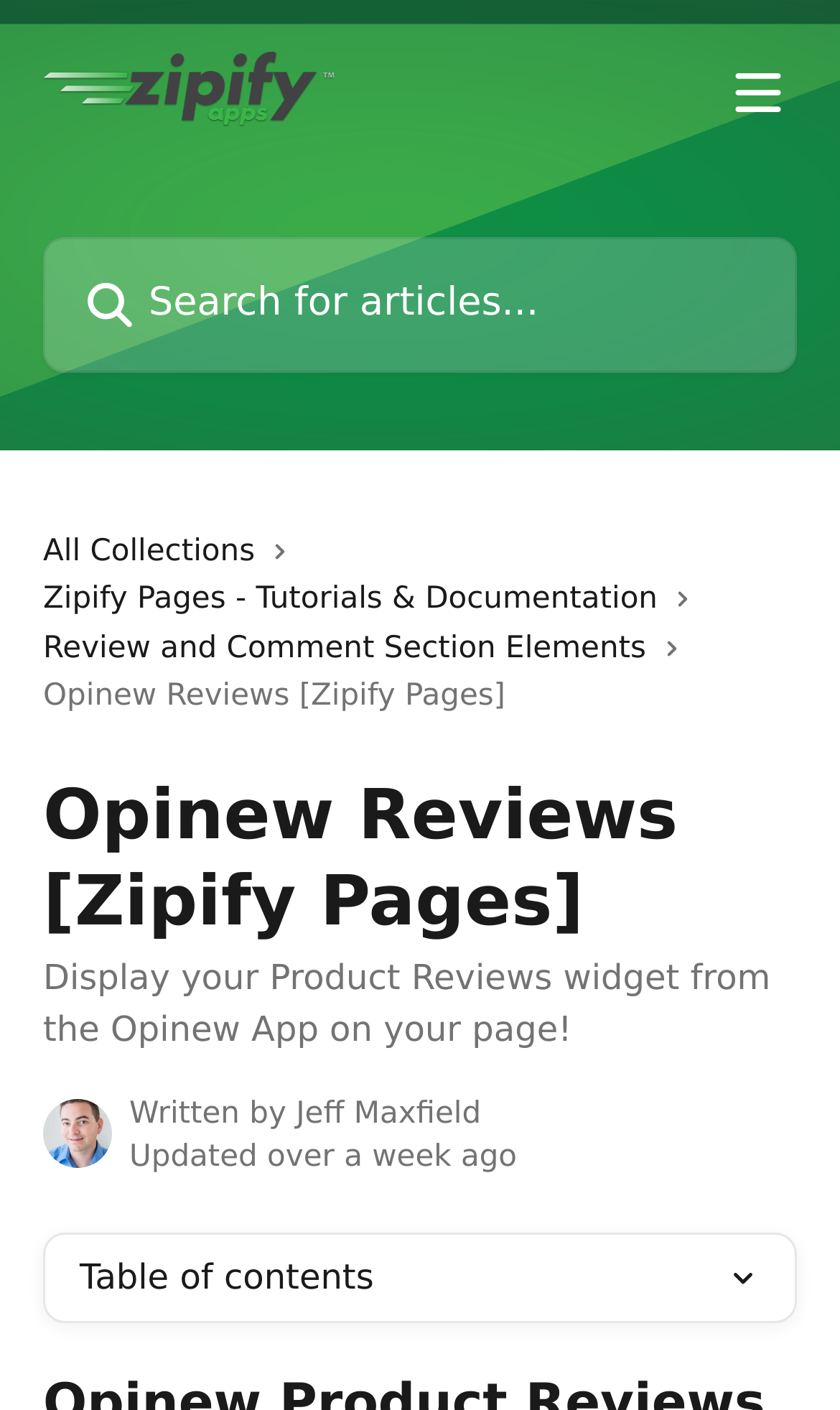Given the element description alt="Zipify Help Center", predict the bounding box coordinates for the UI element in the webpage screenshot. The format should be (top-left x, top-left y, bottom-right x, bottom-right y), and the values should be between 0 and 1.

[0.051, 0.037, 0.396, 0.09]